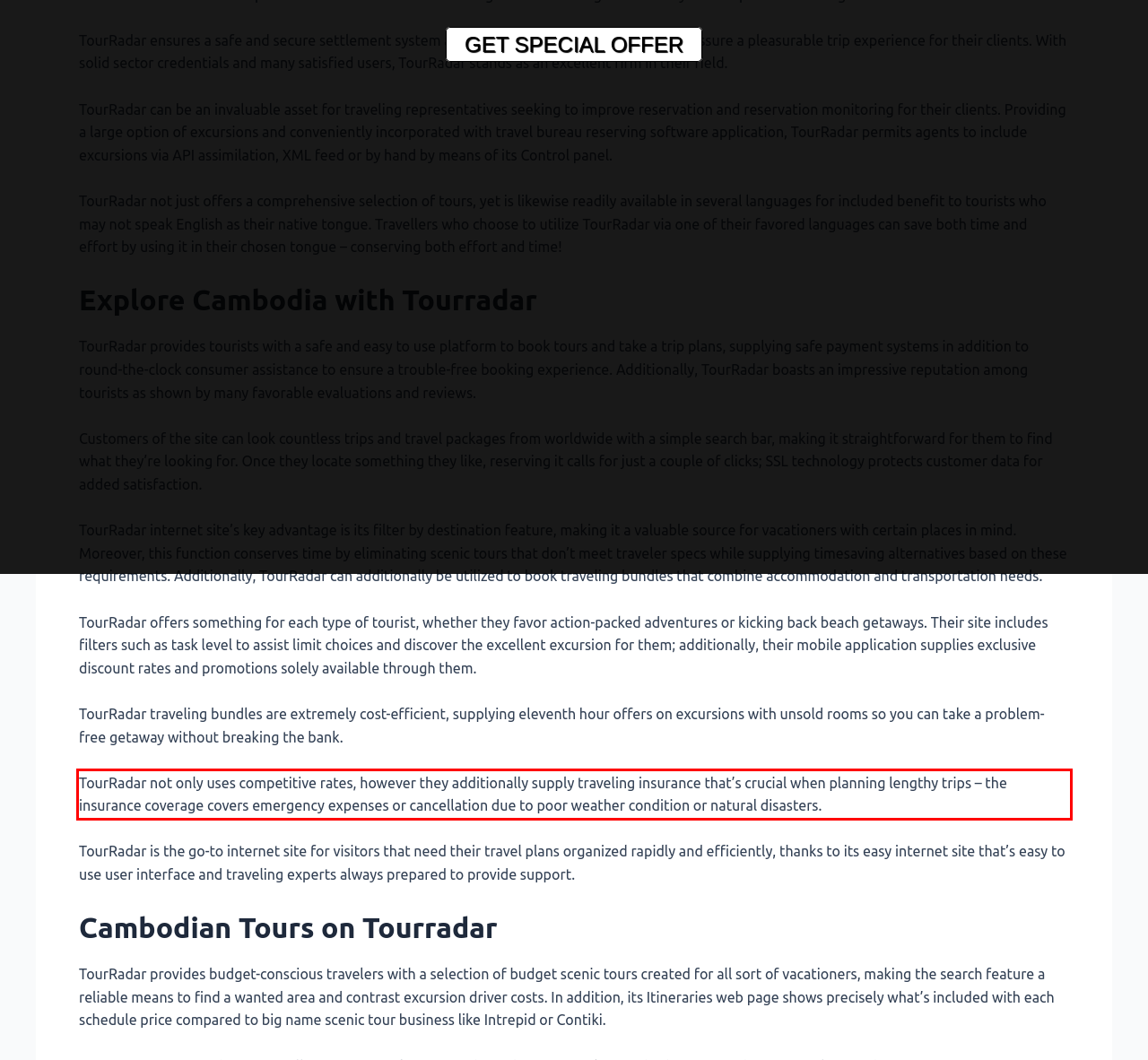Examine the webpage screenshot and use OCR to obtain the text inside the red bounding box.

TourRadar not only uses competitive rates, however they additionally supply traveling insurance that’s crucial when planning lengthy trips – the insurance coverage covers emergency expenses or cancellation due to poor weather condition or natural disasters.